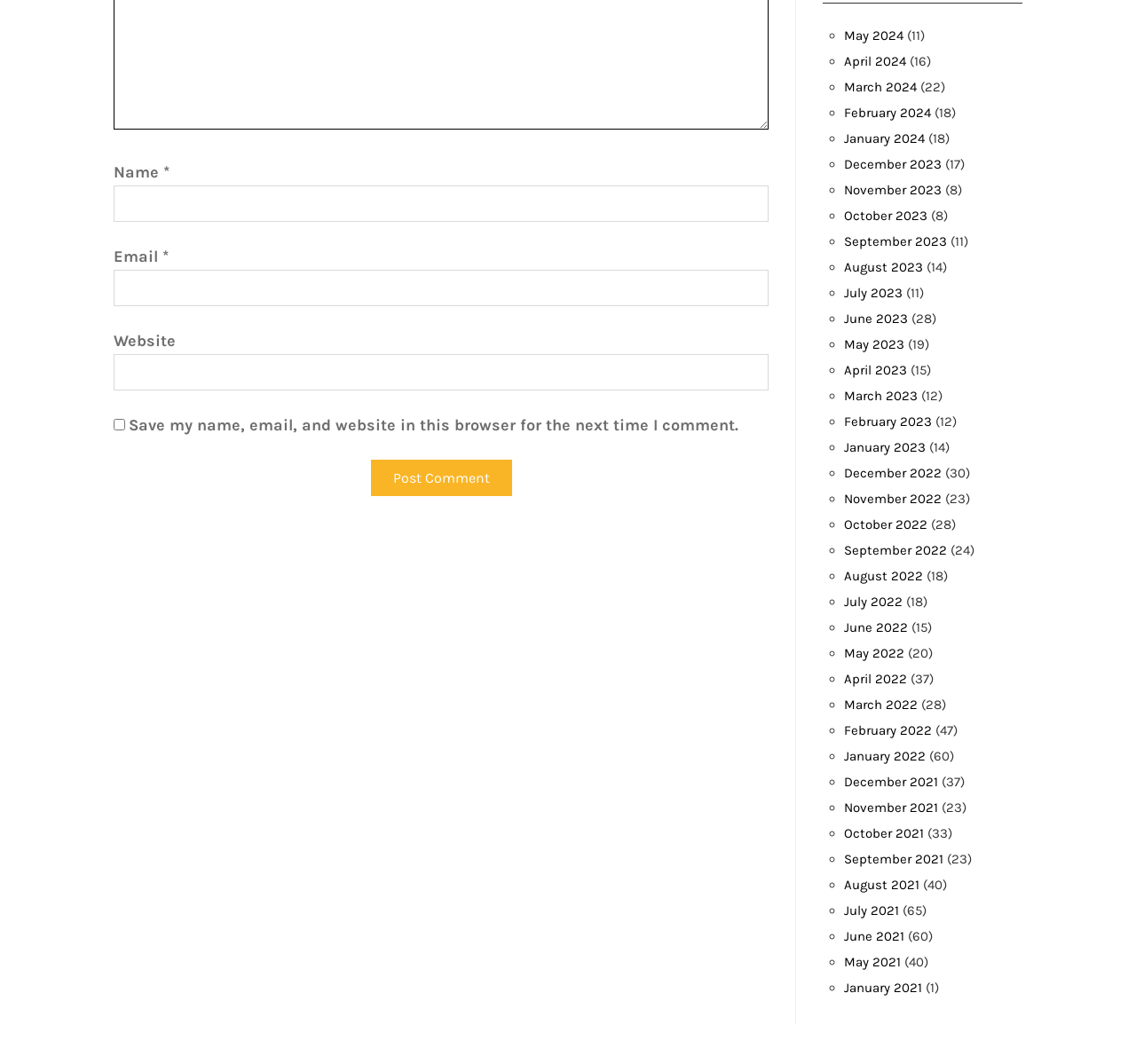What is the format of the links on the webpage?
Please give a detailed answer to the question using the information shown in the image.

The links on the webpage are in the format 'Month Year', such as 'May 2024', 'April 2024', and so on. This format is consistent throughout the webpage.